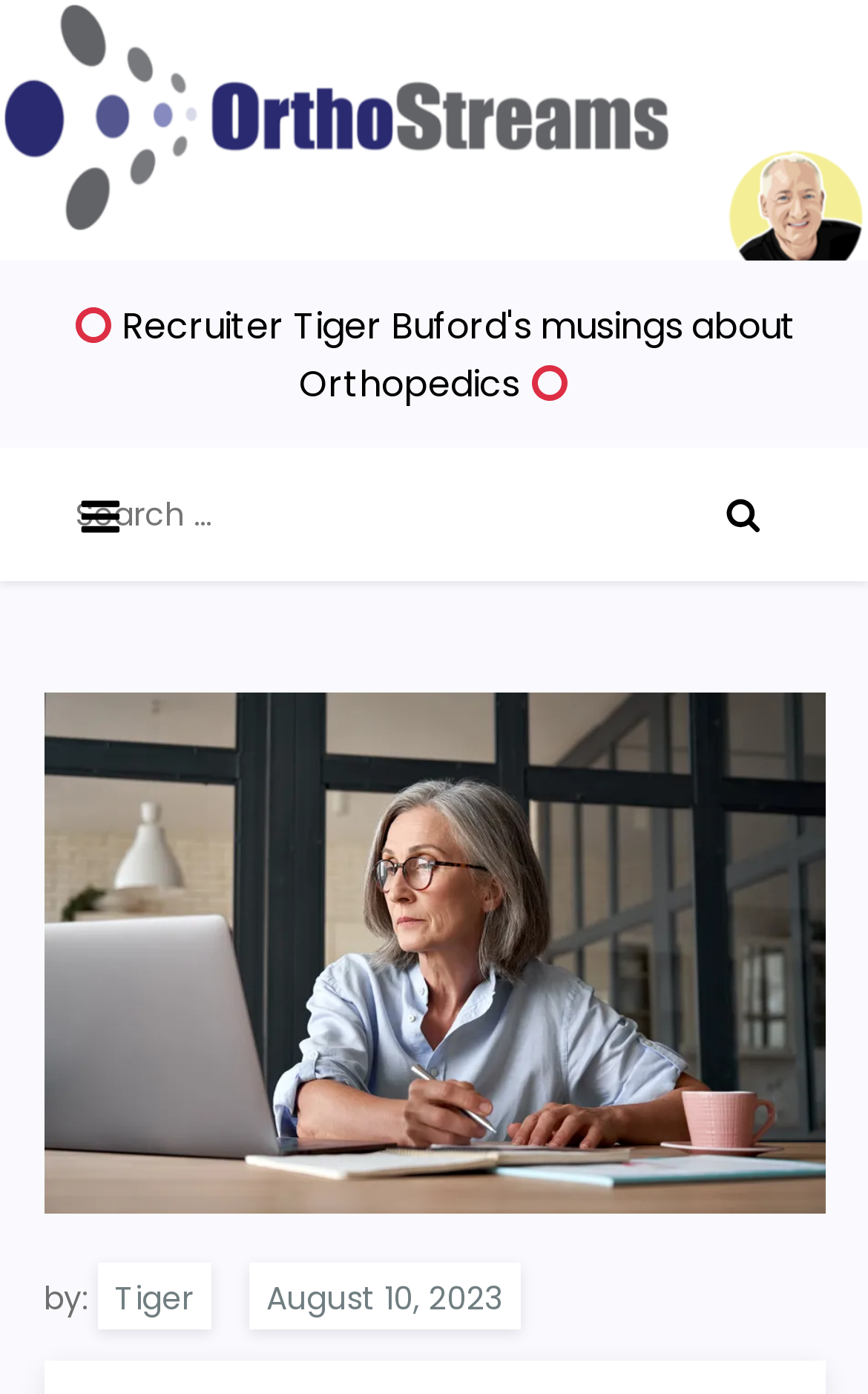How many images are on the top row? Observe the screenshot and provide a one-word or short phrase answer.

Two